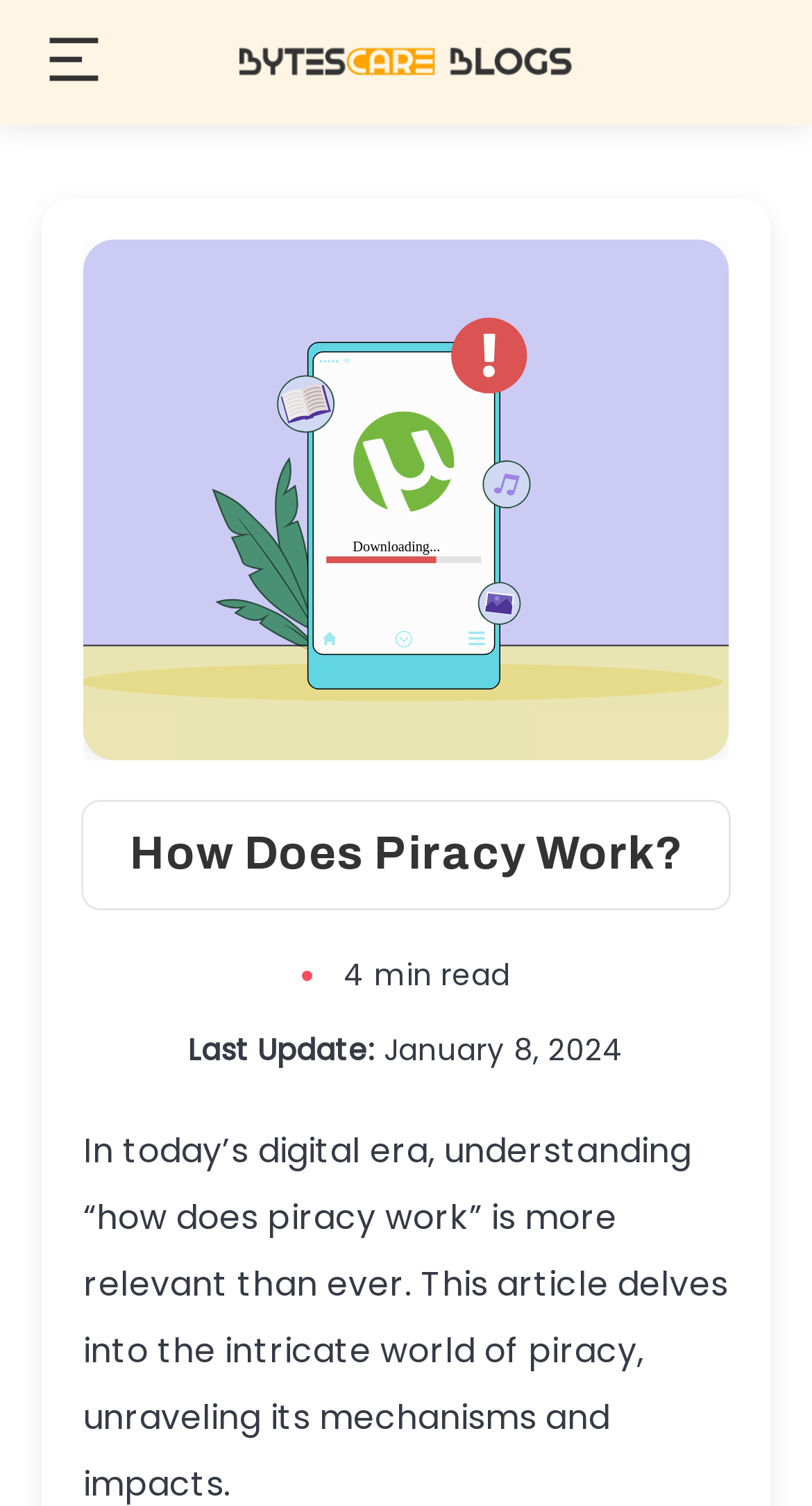Refer to the image and provide an in-depth answer to the question:
What is the name of the blog?

The name of the blog can be found in the link 'Bytescare Blog' located at the top of the webpage, which also contains an image with the same name.